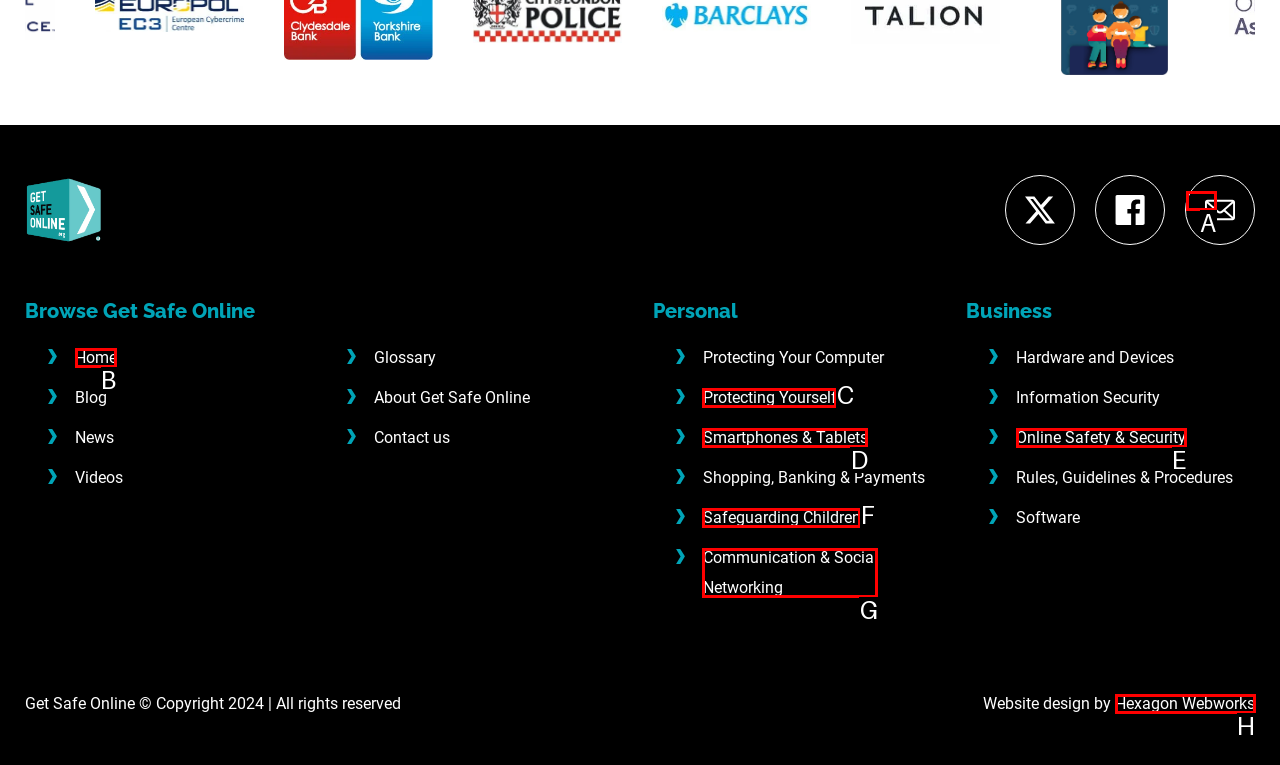Identify the HTML element to click to execute this task: Click on 'Home' Respond with the letter corresponding to the proper option.

B